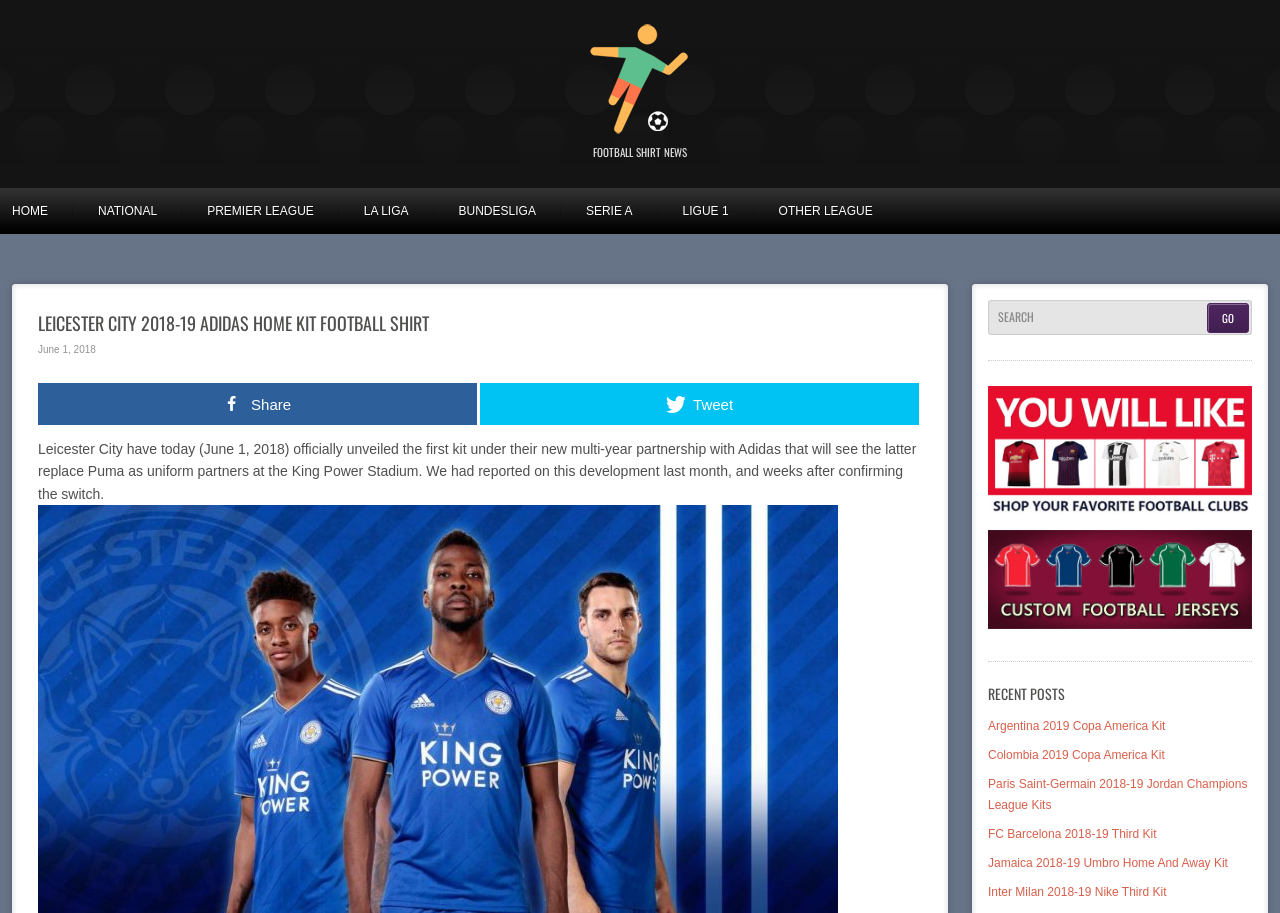From the screenshot, find the bounding box of the UI element matching this description: "Bundesliga". Supply the bounding box coordinates in the form [left, top, right, bottom], each a float between 0 and 1.

[0.339, 0.214, 0.438, 0.249]